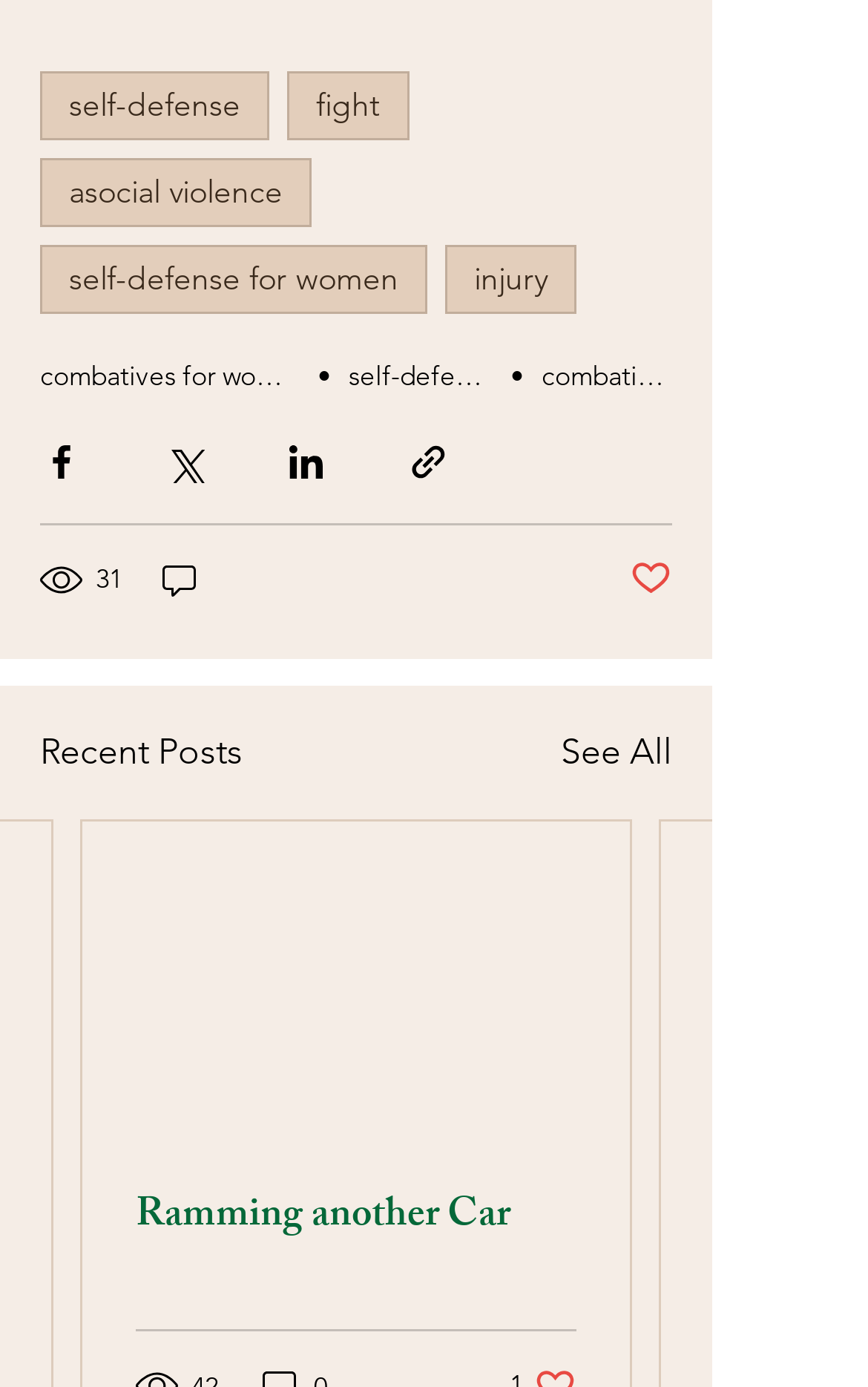Locate the bounding box coordinates of the clickable region necessary to complete the following instruction: "Click on self-defense link". Provide the coordinates in the format of four float numbers between 0 and 1, i.e., [left, top, right, bottom].

[0.046, 0.051, 0.31, 0.101]